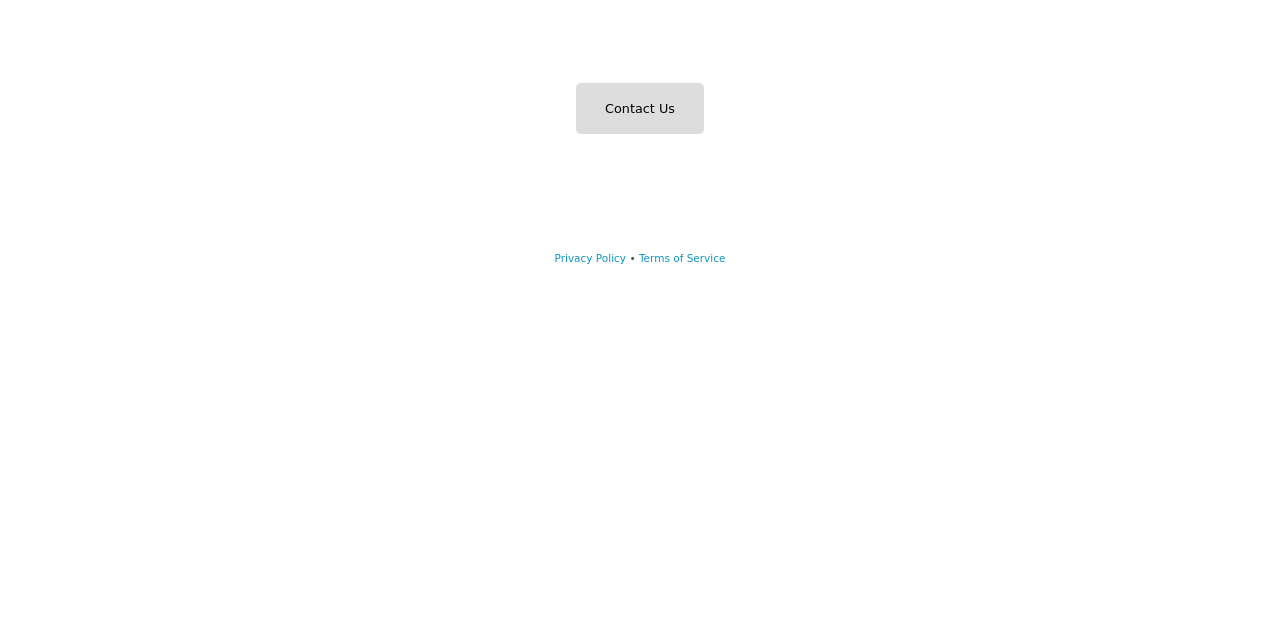Determine the bounding box coordinates of the UI element described by: "Privacy Policy".

[0.433, 0.394, 0.489, 0.413]